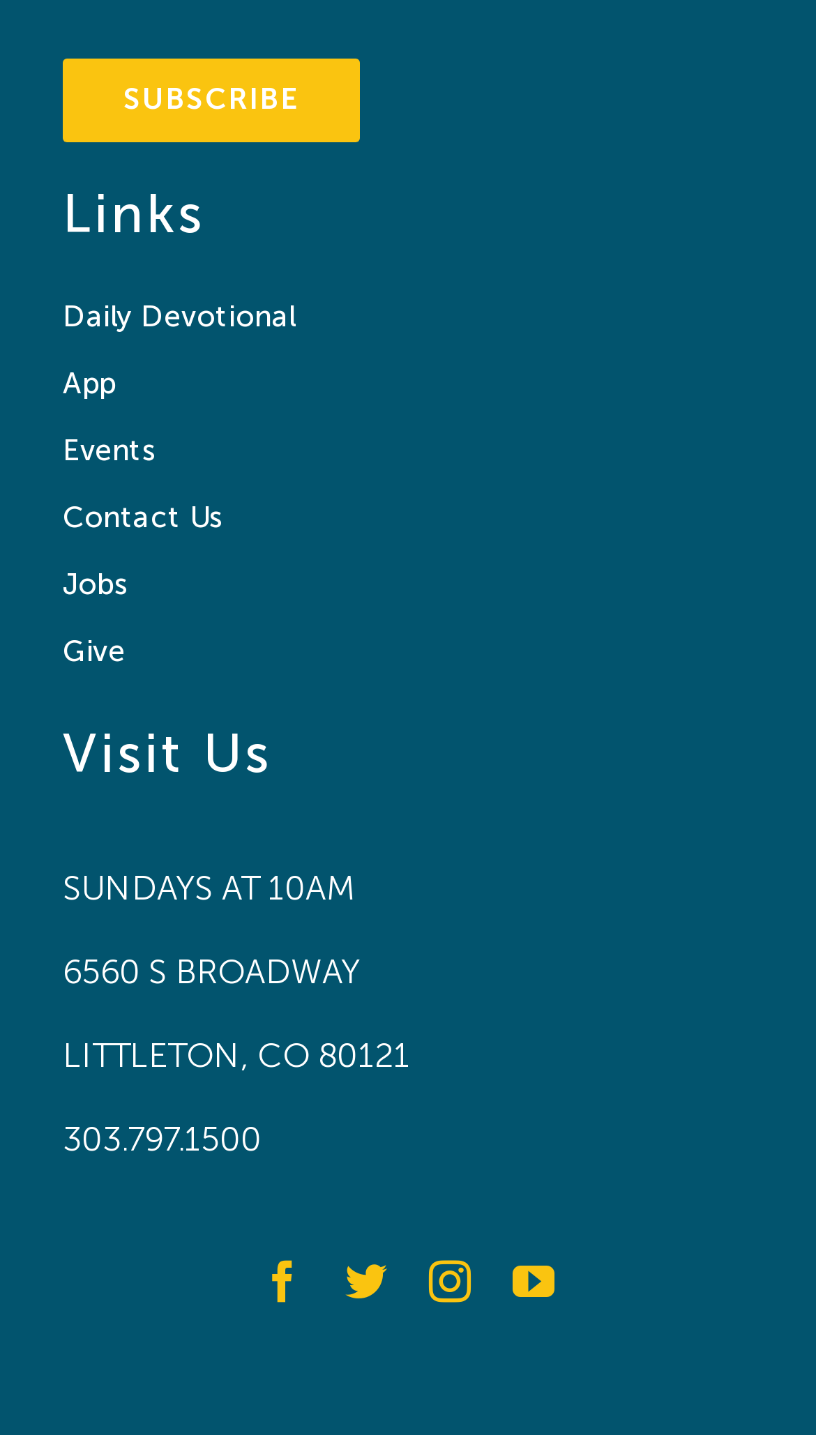Please find the bounding box coordinates of the clickable region needed to complete the following instruction: "Subscribe to the newsletter". The bounding box coordinates must consist of four float numbers between 0 and 1, i.e., [left, top, right, bottom].

[0.077, 0.04, 0.441, 0.097]